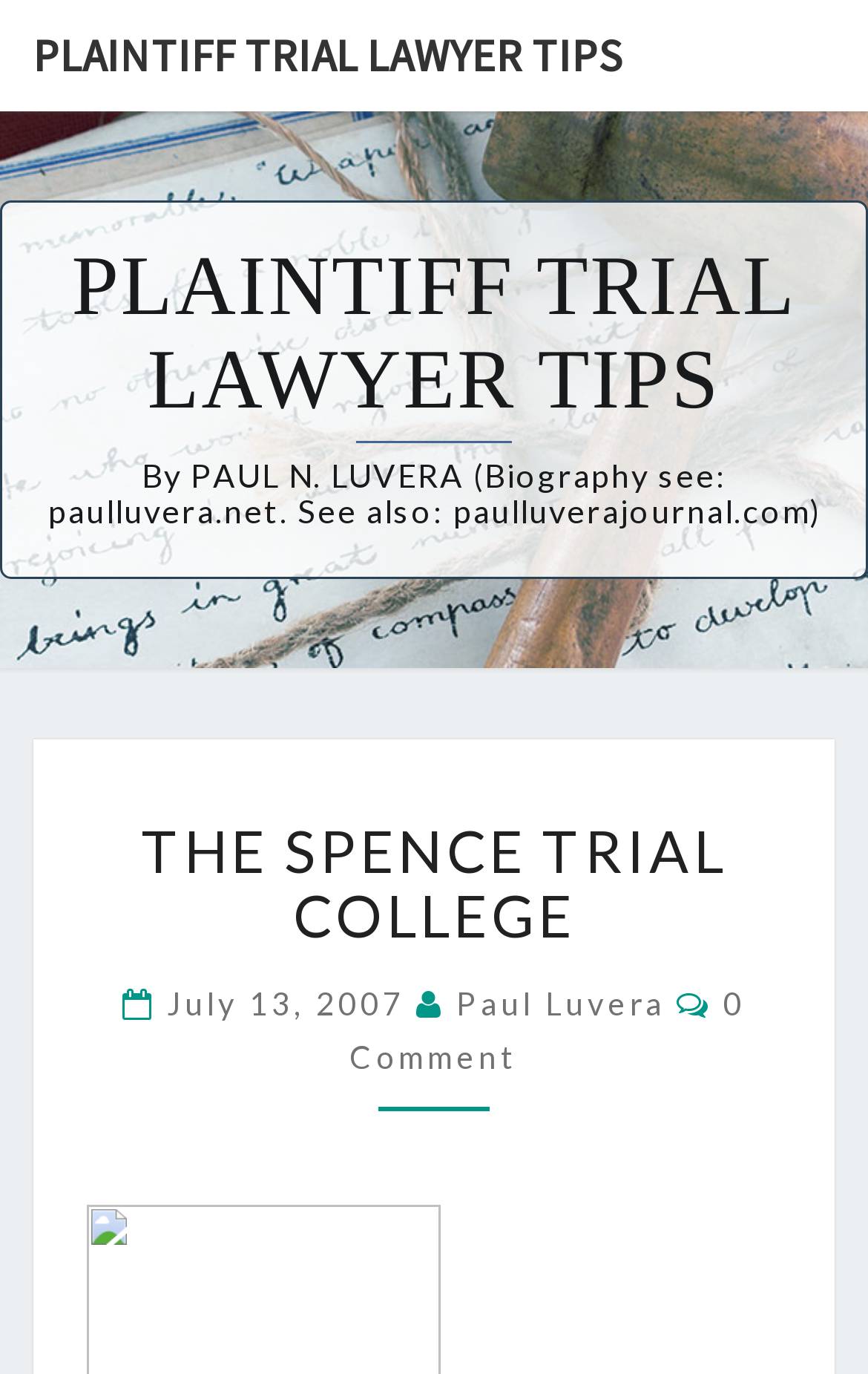Identify and provide the main heading of the webpage.

PLAINTIFF TRIAL LAWYER TIPS